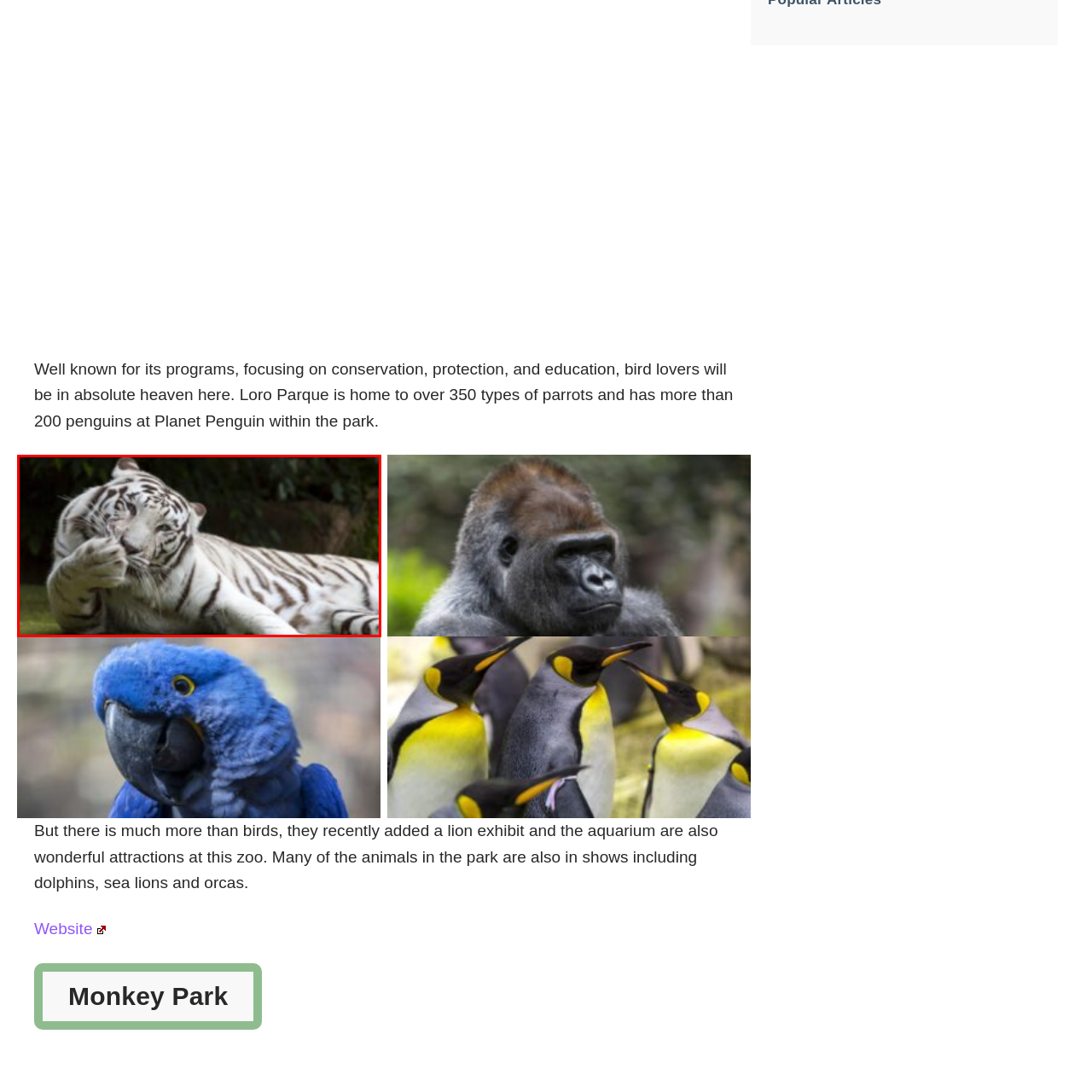What is the tiger doing in the image?
Focus on the area within the red boundary in the image and answer the question with one word or a short phrase.

Grooming itself